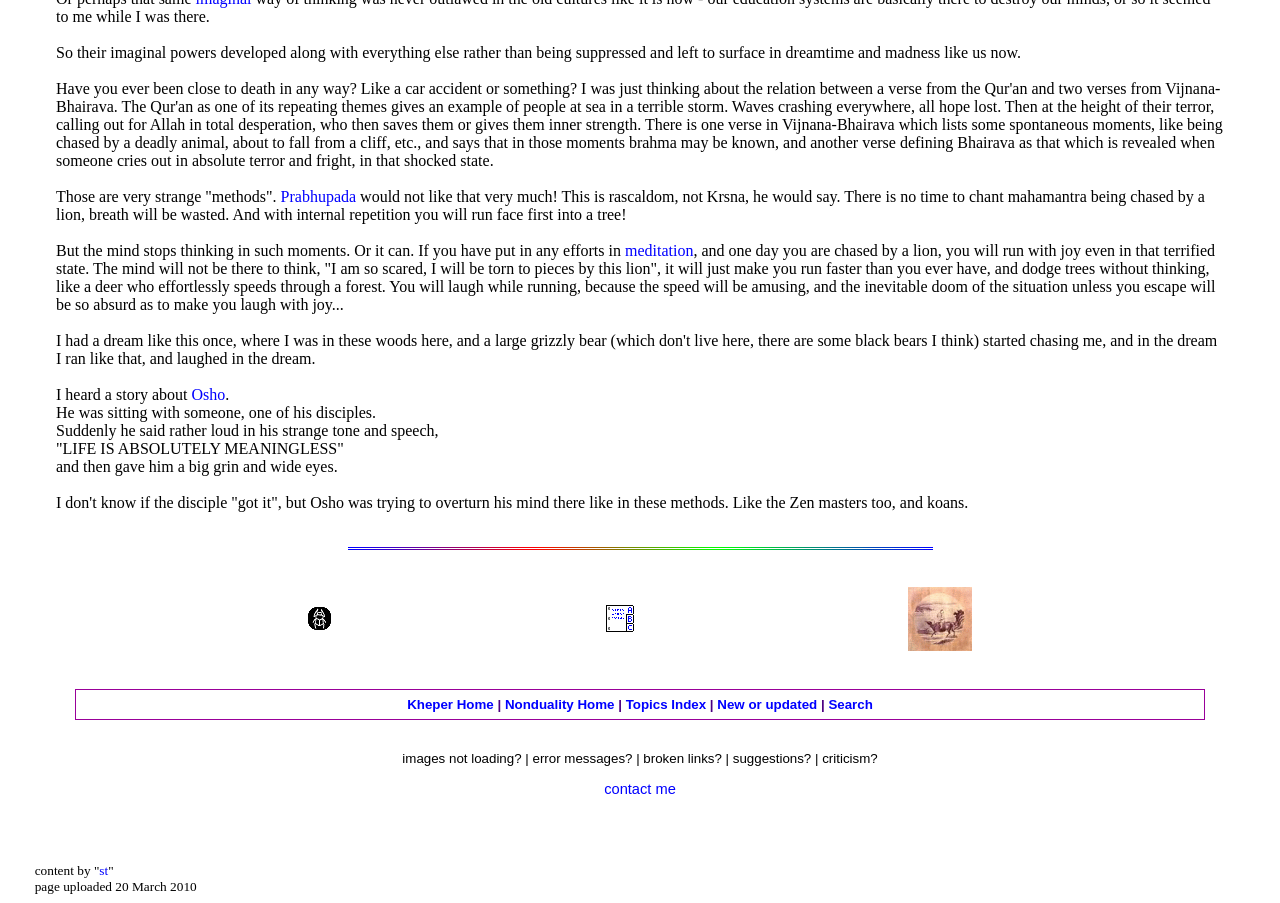Determine the bounding box coordinates of the UI element that matches the following description: "Nonduality Home". The coordinates should be four float numbers between 0 and 1 in the format [left, top, right, bottom].

[0.394, 0.772, 0.48, 0.788]